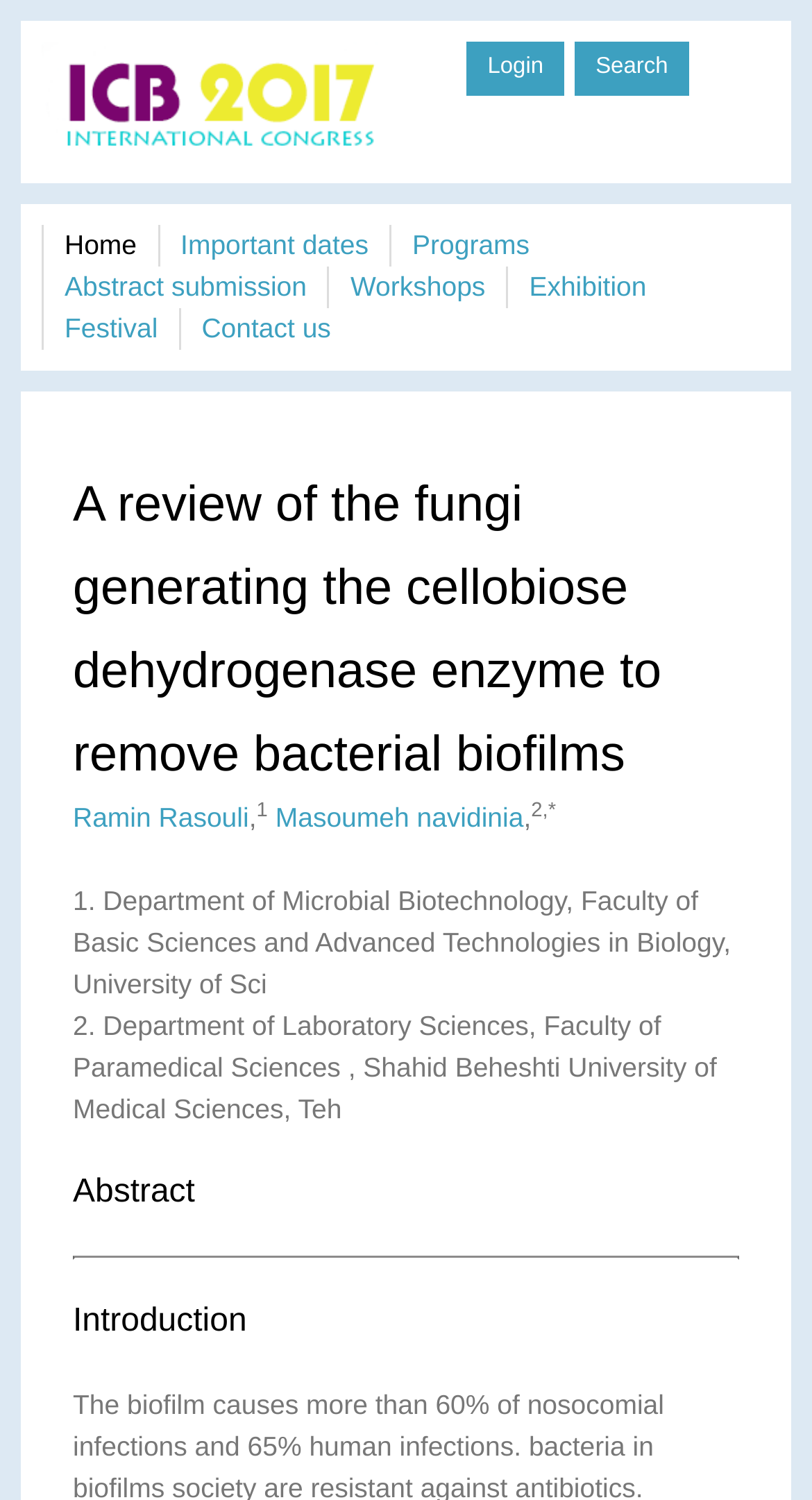Provide the bounding box coordinates of the section that needs to be clicked to accomplish the following instruction: "login to the system."

[0.575, 0.028, 0.695, 0.064]